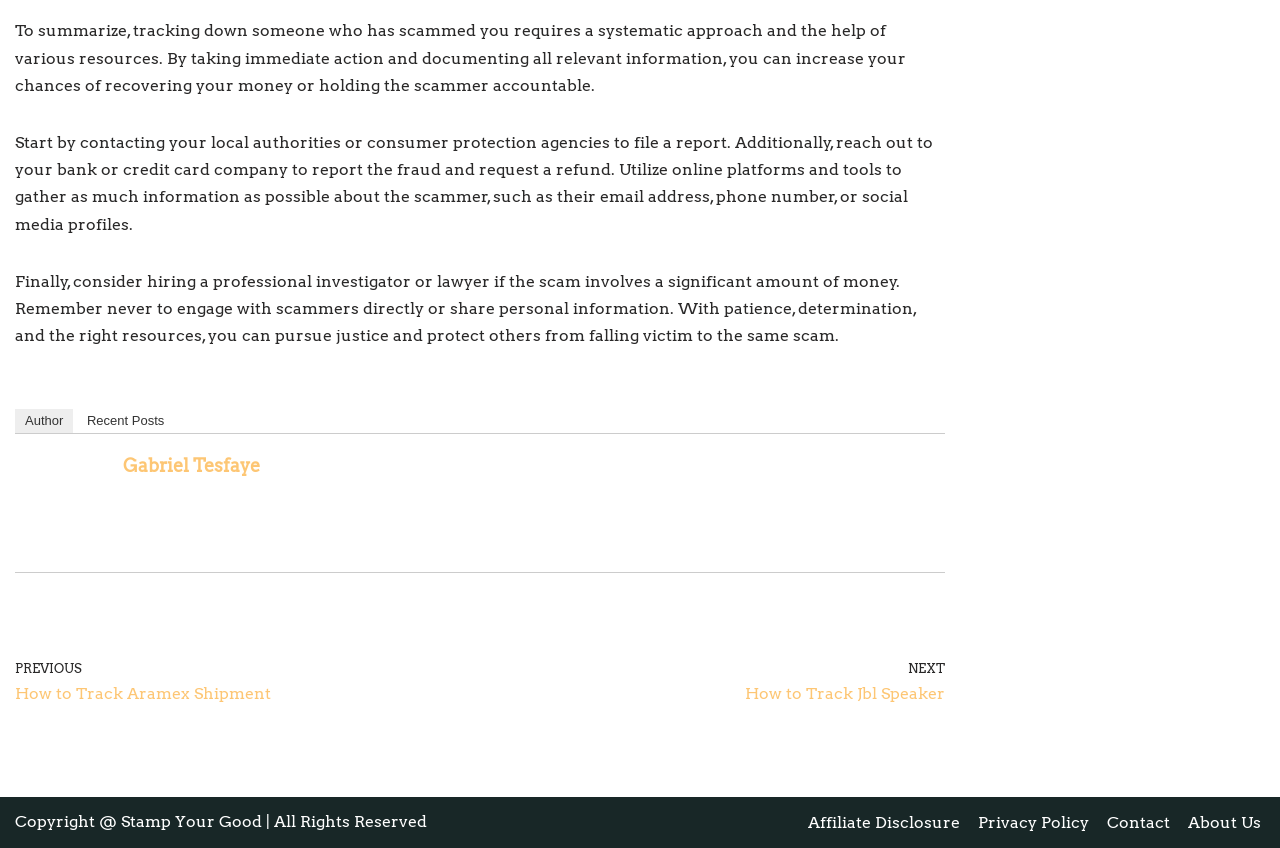Find the bounding box coordinates of the element to click in order to complete the given instruction: "check the 'Privacy Policy'."

[0.764, 0.955, 0.851, 0.986]